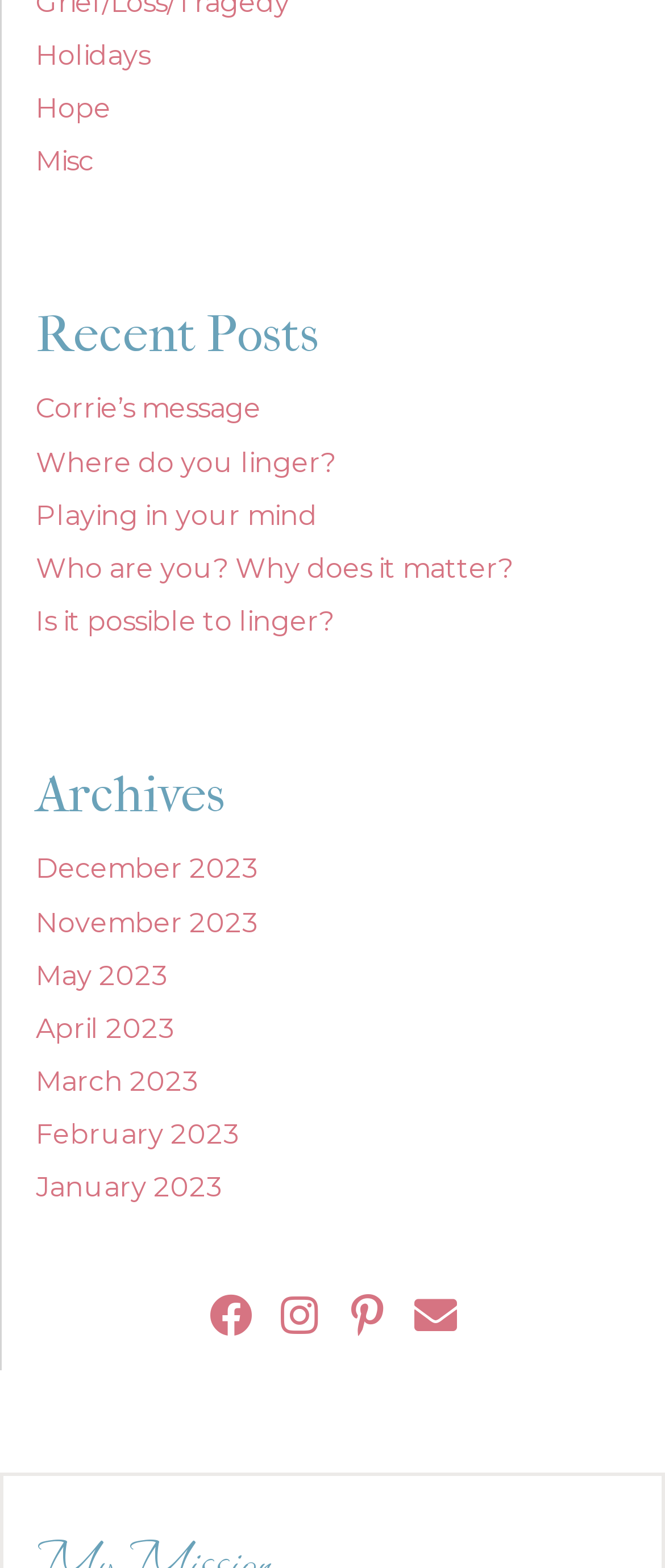Identify the bounding box coordinates of the clickable region necessary to fulfill the following instruction: "Check out Holidays". The bounding box coordinates should be four float numbers between 0 and 1, i.e., [left, top, right, bottom].

[0.054, 0.025, 0.226, 0.045]